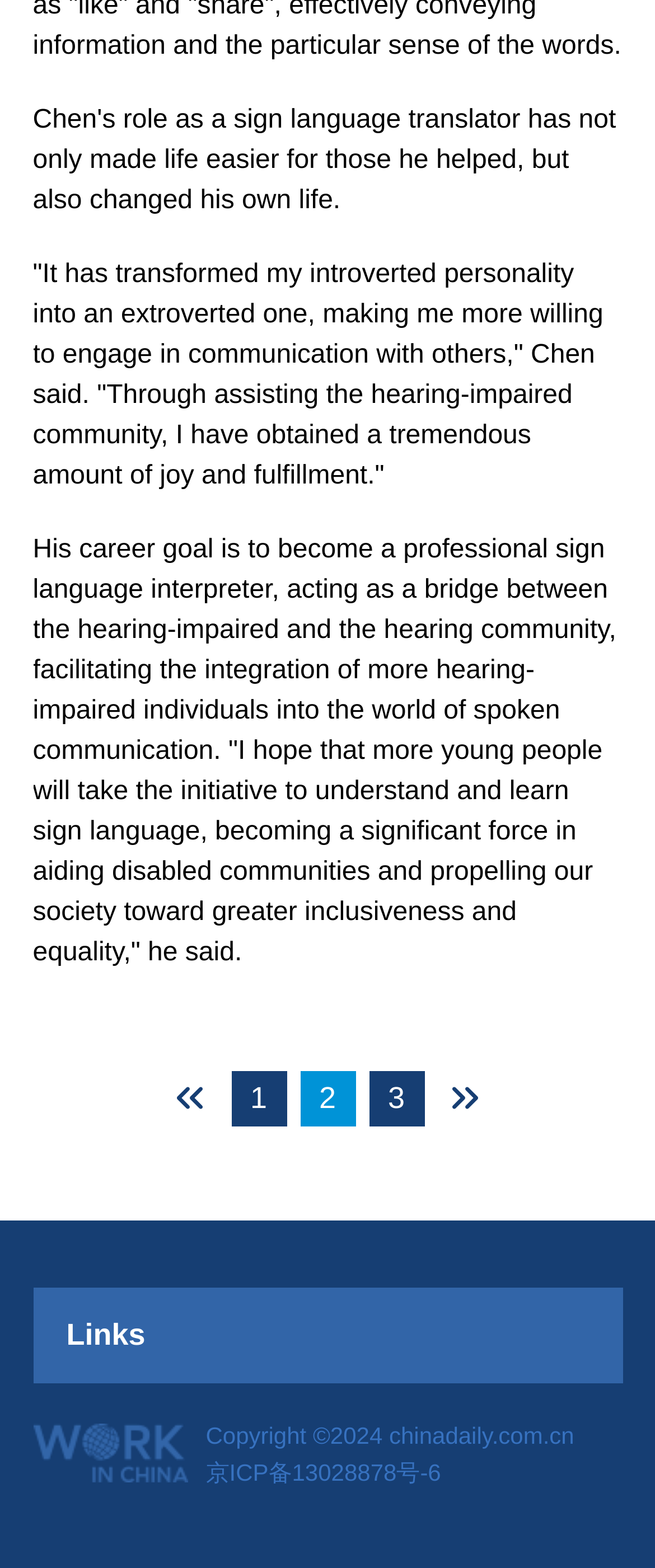Carefully observe the image and respond to the question with a detailed answer:
What is the copyright year of the webpage?

The copyright year of the webpage is mentioned at the bottom of the webpage, which is 2024, as indicated by the text 'Copyright ©2024 chinadaily.com.cn'.